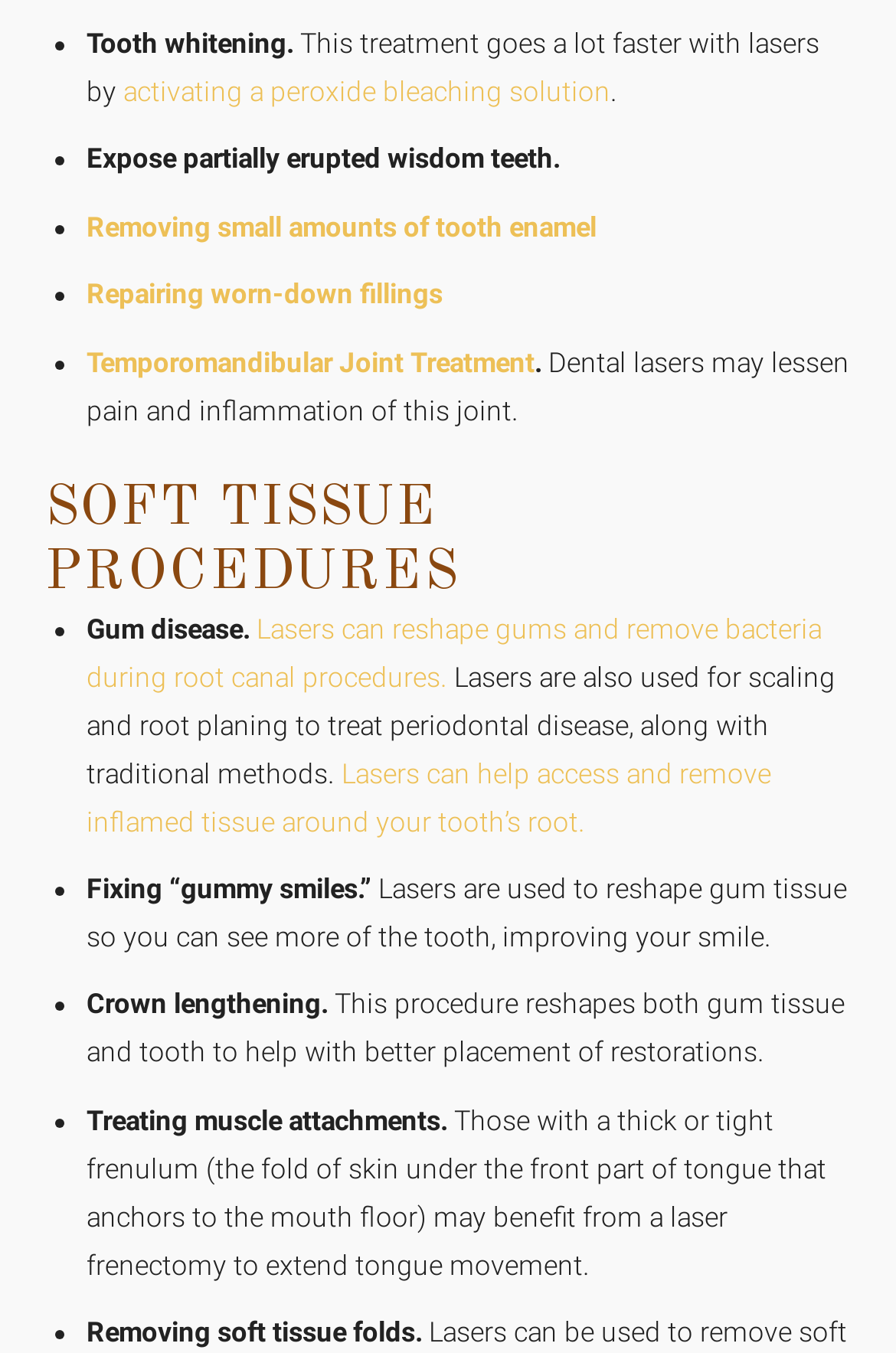What is the purpose of laser frenectomy?
Refer to the image and respond with a one-word or short-phrase answer.

Extend tongue movement